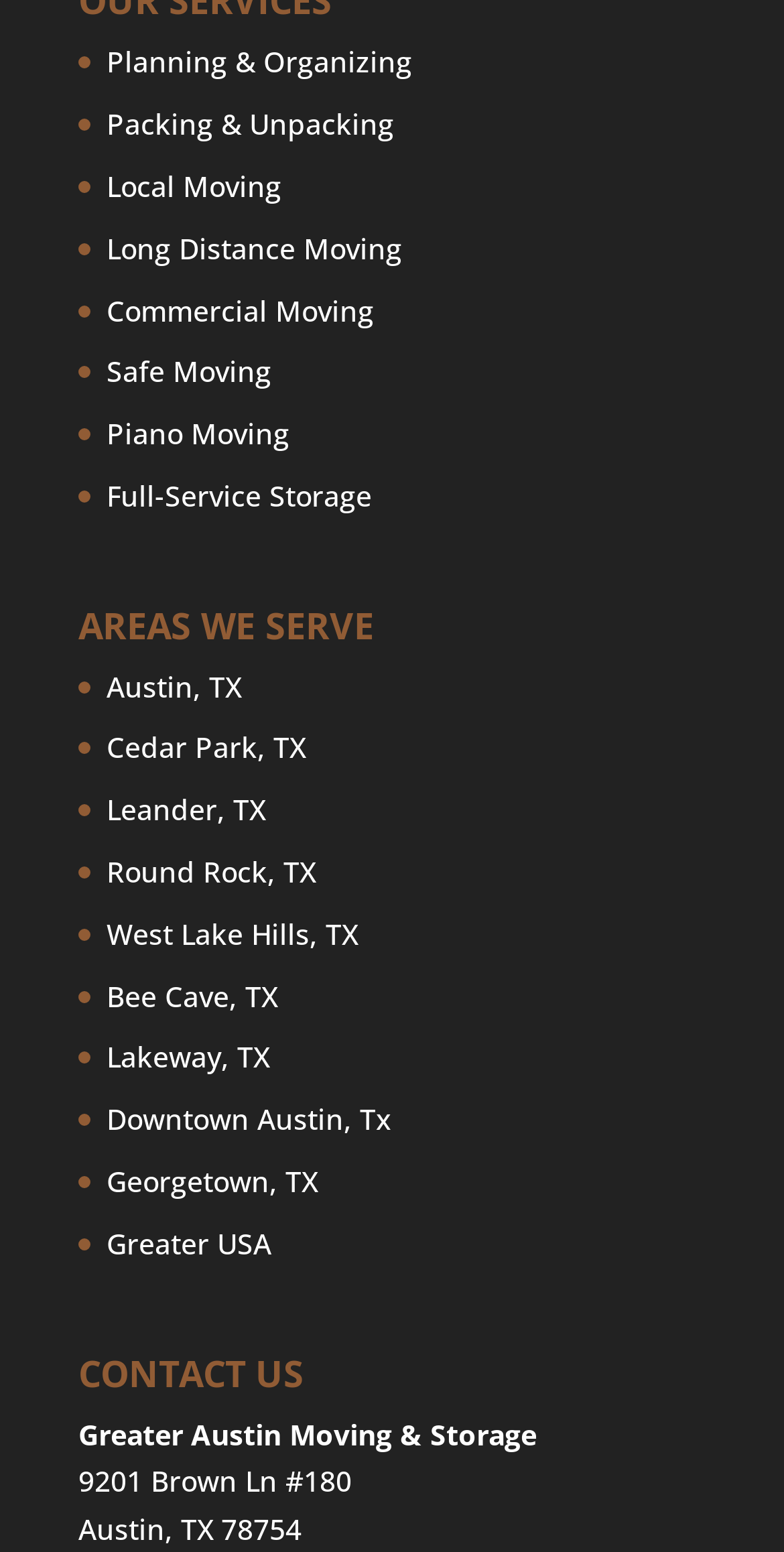Please provide a detailed answer to the question below by examining the image:
What services does the company offer?

The company offers various services including planning and organizing, packing and unpacking, local moving, long distance moving, commercial moving, safe moving, piano moving, and full-service storage, as indicated by the links on the webpage.